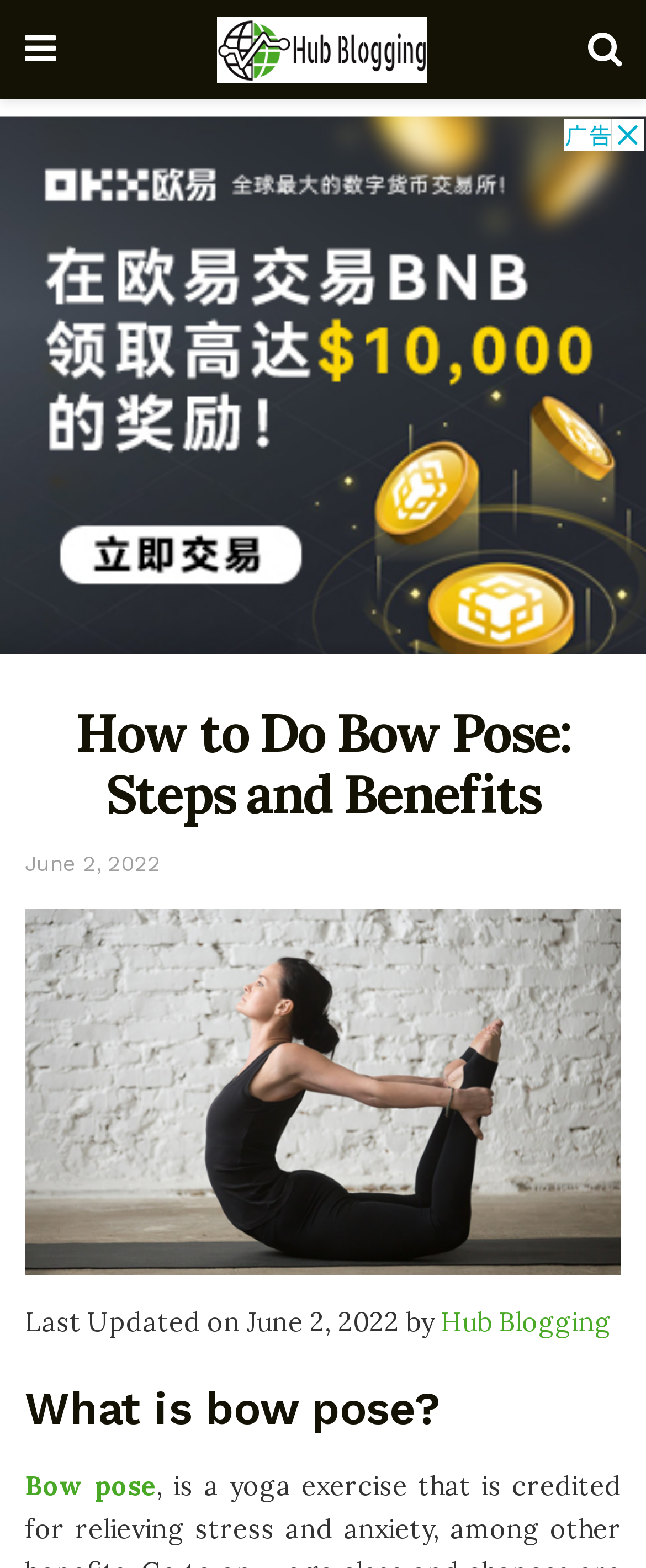What is the title or heading displayed on the webpage?

How to Do Bow Pose: Steps and Benefits